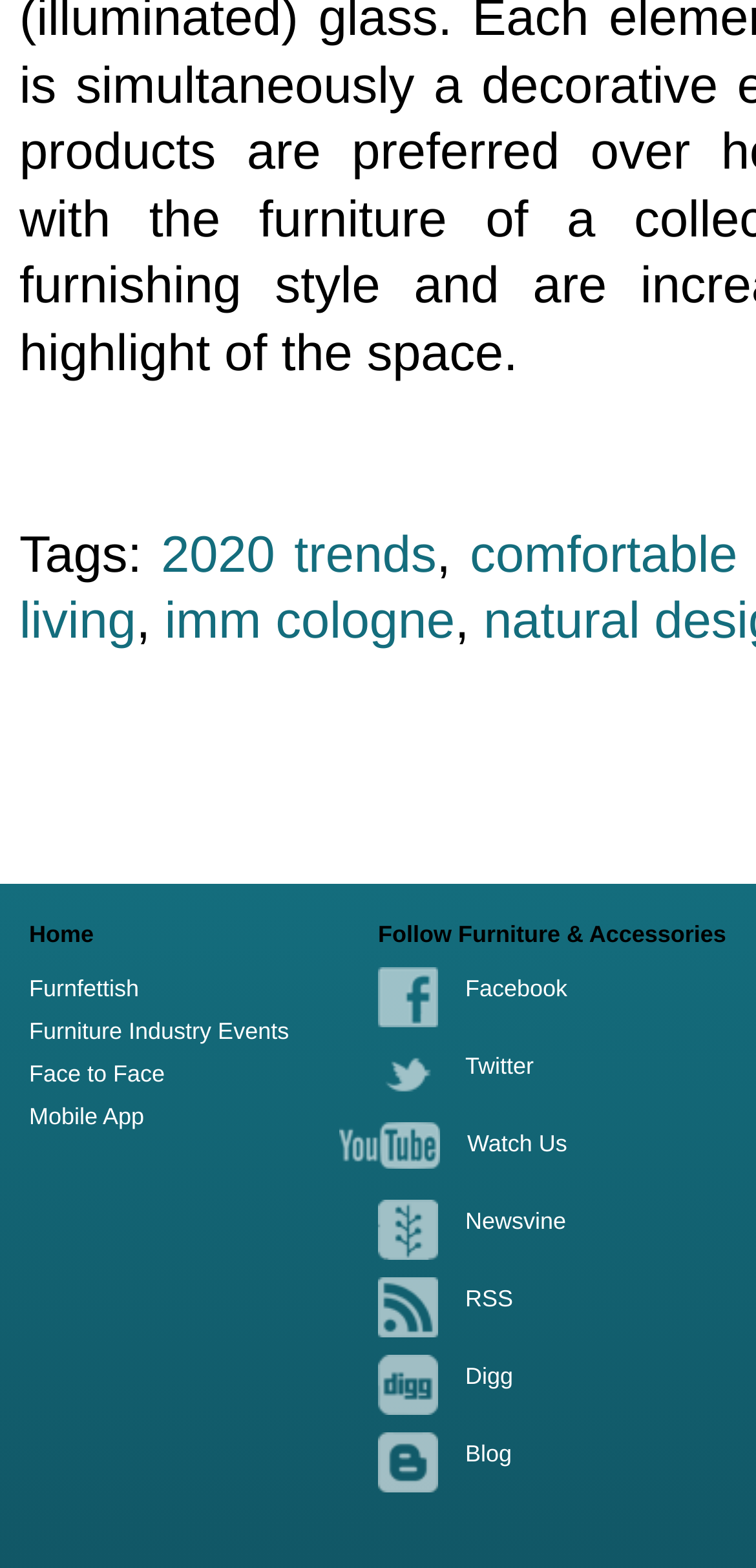Answer succinctly with a single word or phrase:
What is the last link on the webpage?

Blog